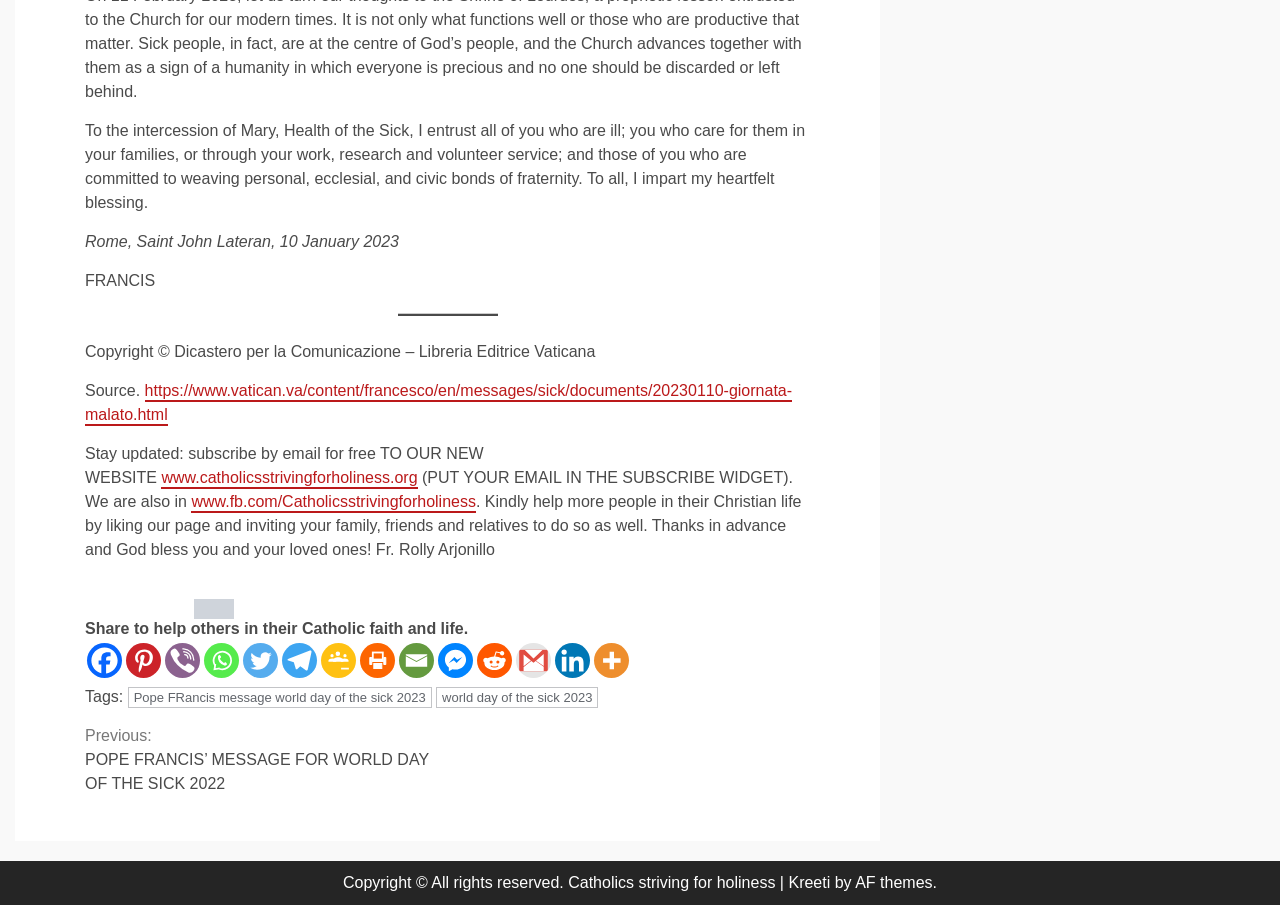Determine the bounding box coordinates of the clickable region to execute the instruction: "Read previous message". The coordinates should be four float numbers between 0 and 1, denoted as [left, top, right, bottom].

[0.066, 0.8, 0.35, 0.88]